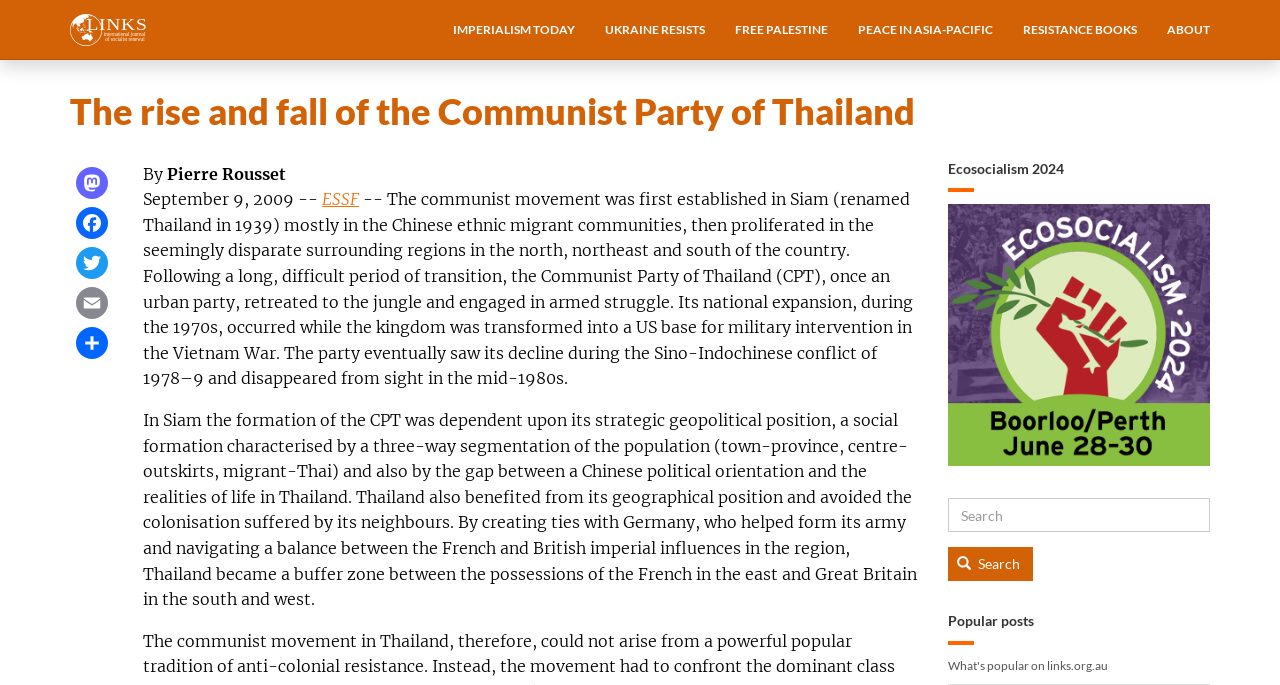Locate the UI element described by Imperialism today in the provided webpage screenshot. Return the bounding box coordinates in the format (top-left x, top-left y, bottom-right x, bottom-right y), ensuring all values are between 0 and 1.

[0.342, 0.0, 0.461, 0.088]